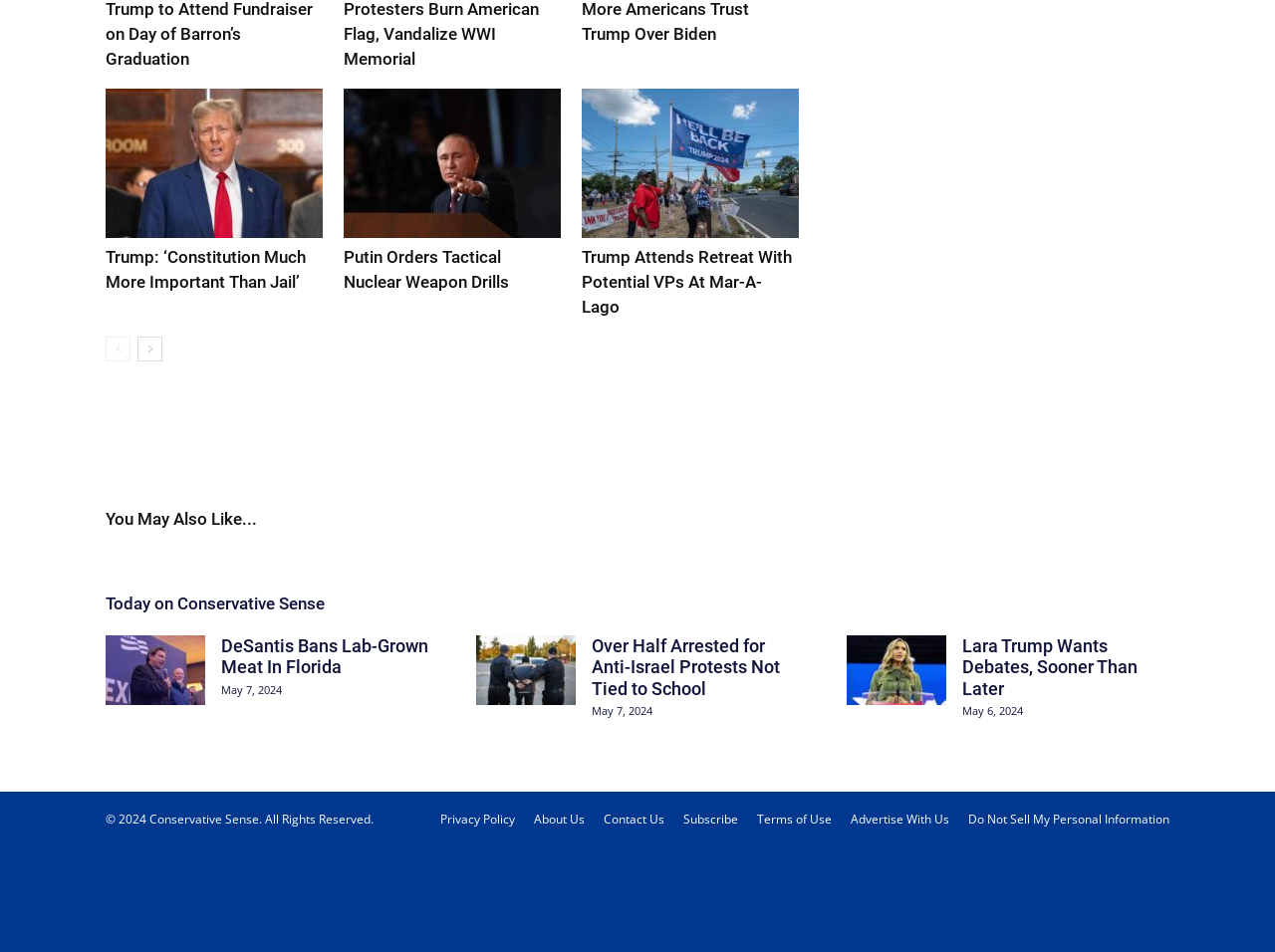Determine the bounding box coordinates for the element that should be clicked to follow this instruction: "Click on the link to read about Trump's statement on the Constitution". The coordinates should be given as four float numbers between 0 and 1, in the format [left, top, right, bottom].

[0.083, 0.093, 0.253, 0.25]